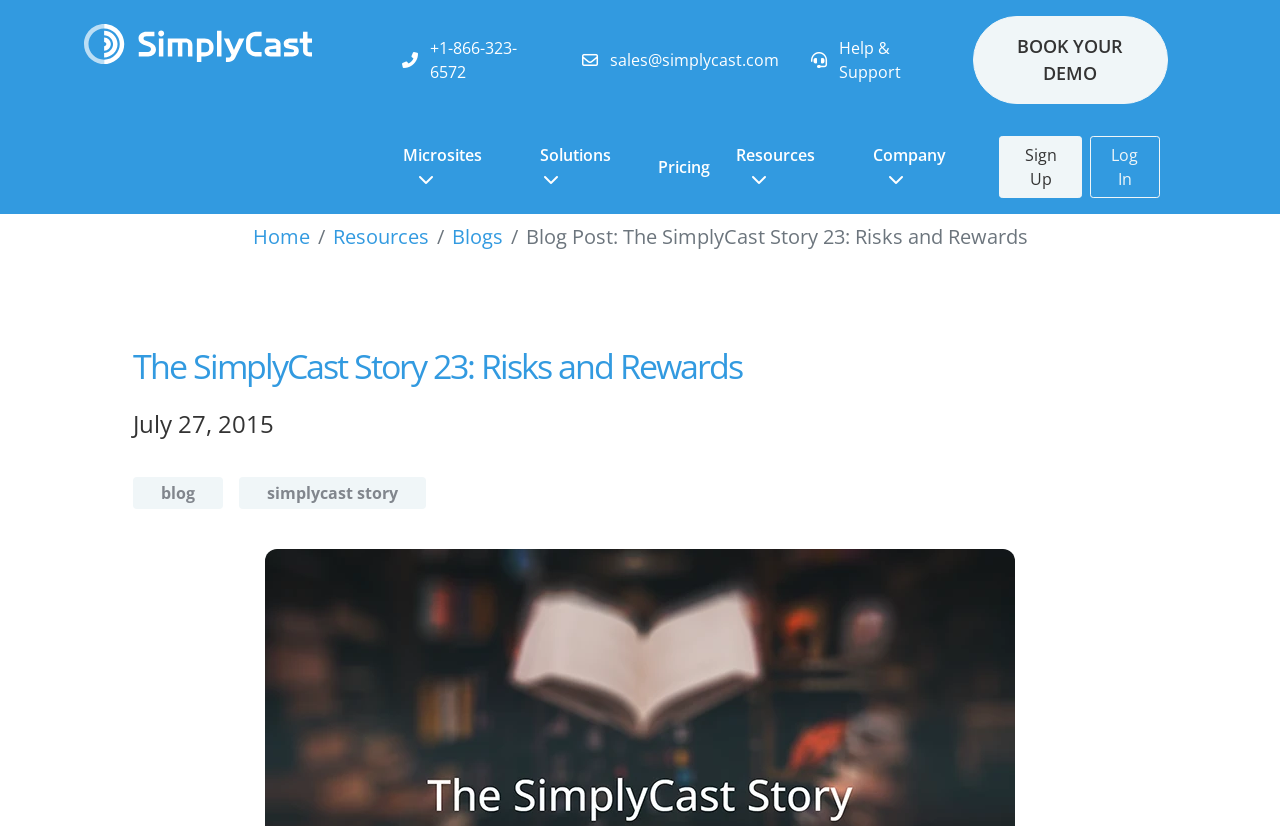Please find the bounding box coordinates of the element's region to be clicked to carry out this instruction: "Call the phone number".

[0.33, 0.034, 0.436, 0.111]